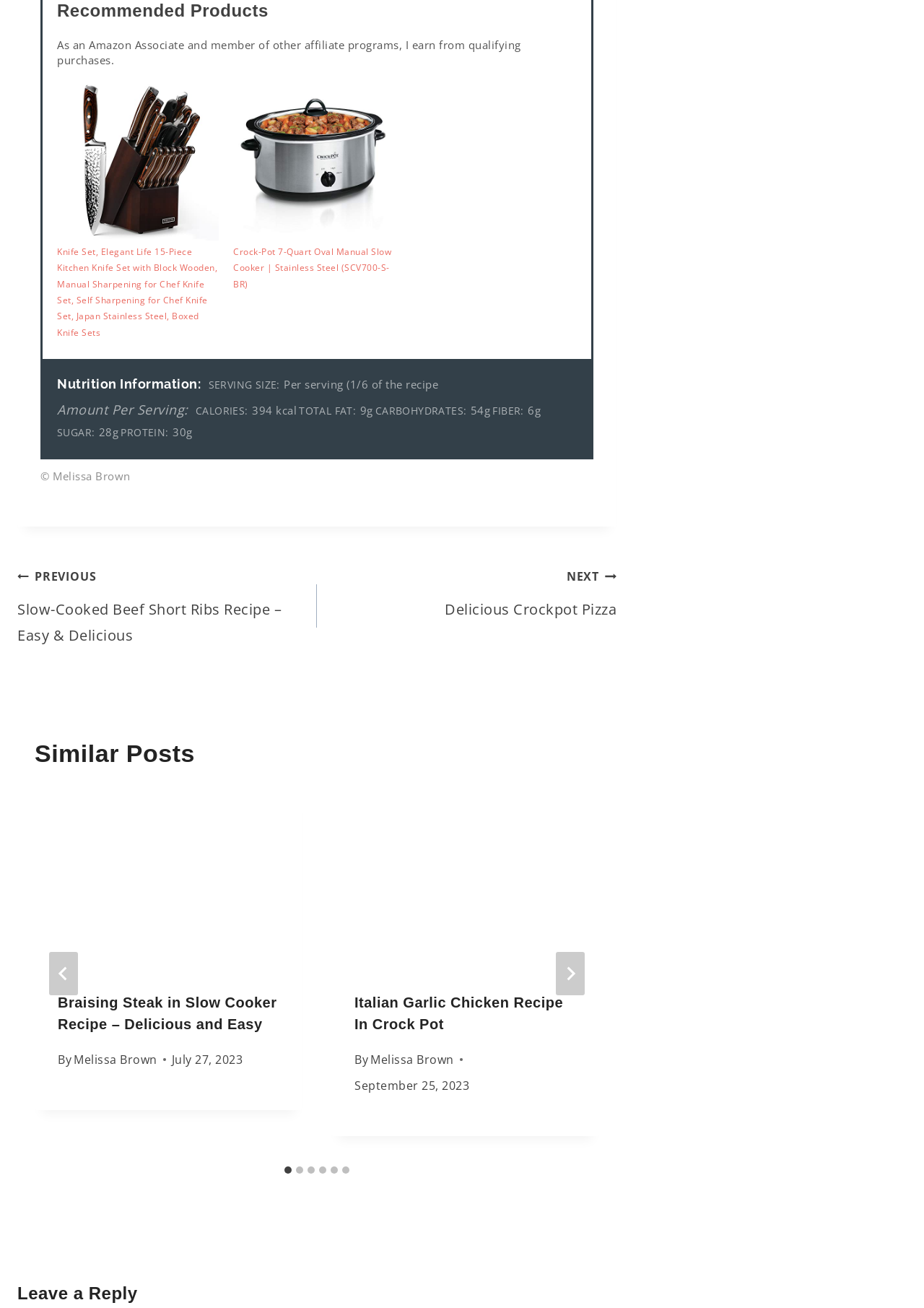Locate the bounding box coordinates of the element's region that should be clicked to carry out the following instruction: "Click the 'Braising Steak in Slow Cooker Recipe – Delicious and Easy' link". The coordinates need to be four float numbers between 0 and 1, i.e., [left, top, right, bottom].

[0.038, 0.604, 0.327, 0.74]